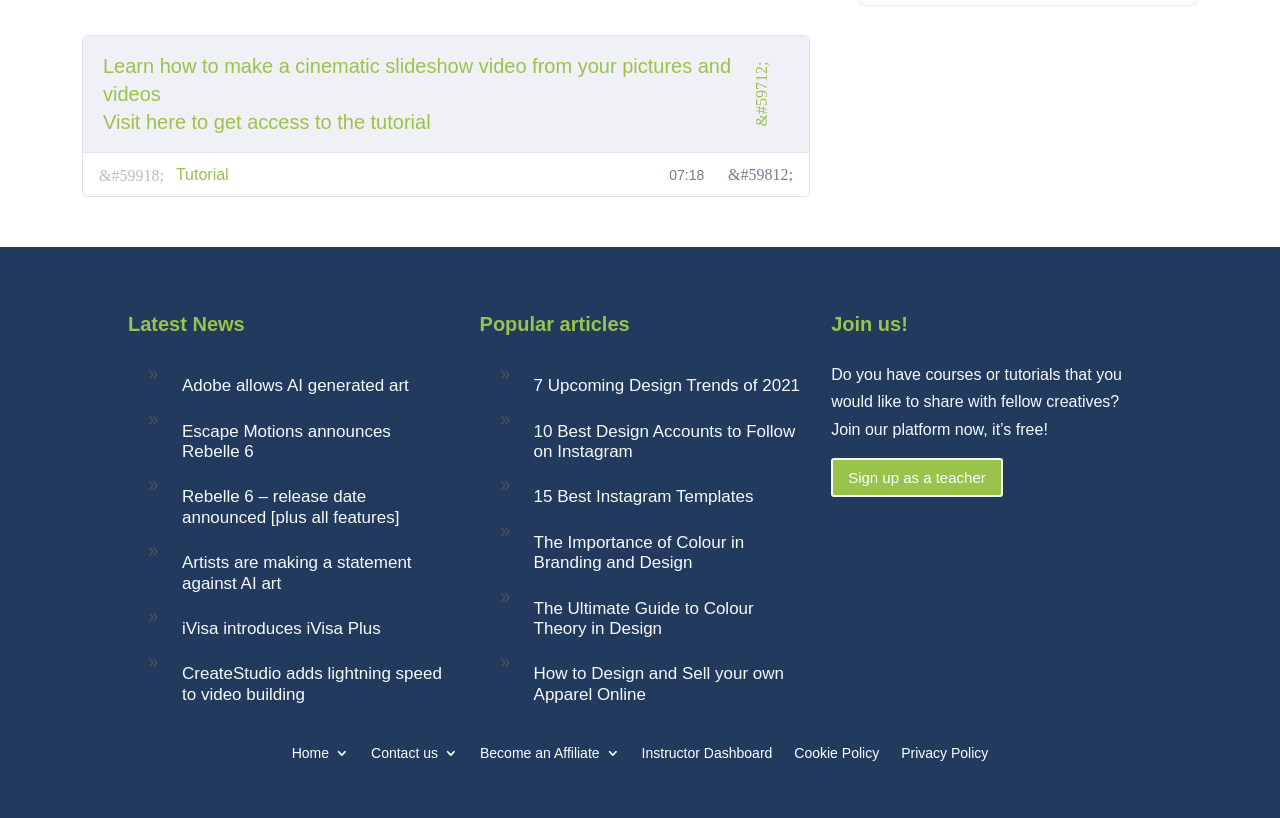Locate the bounding box coordinates of the clickable element to fulfill the following instruction: "View the tutorial". Provide the coordinates as four float numbers between 0 and 1 in the format [left, top, right, bottom].

[0.137, 0.197, 0.179, 0.229]